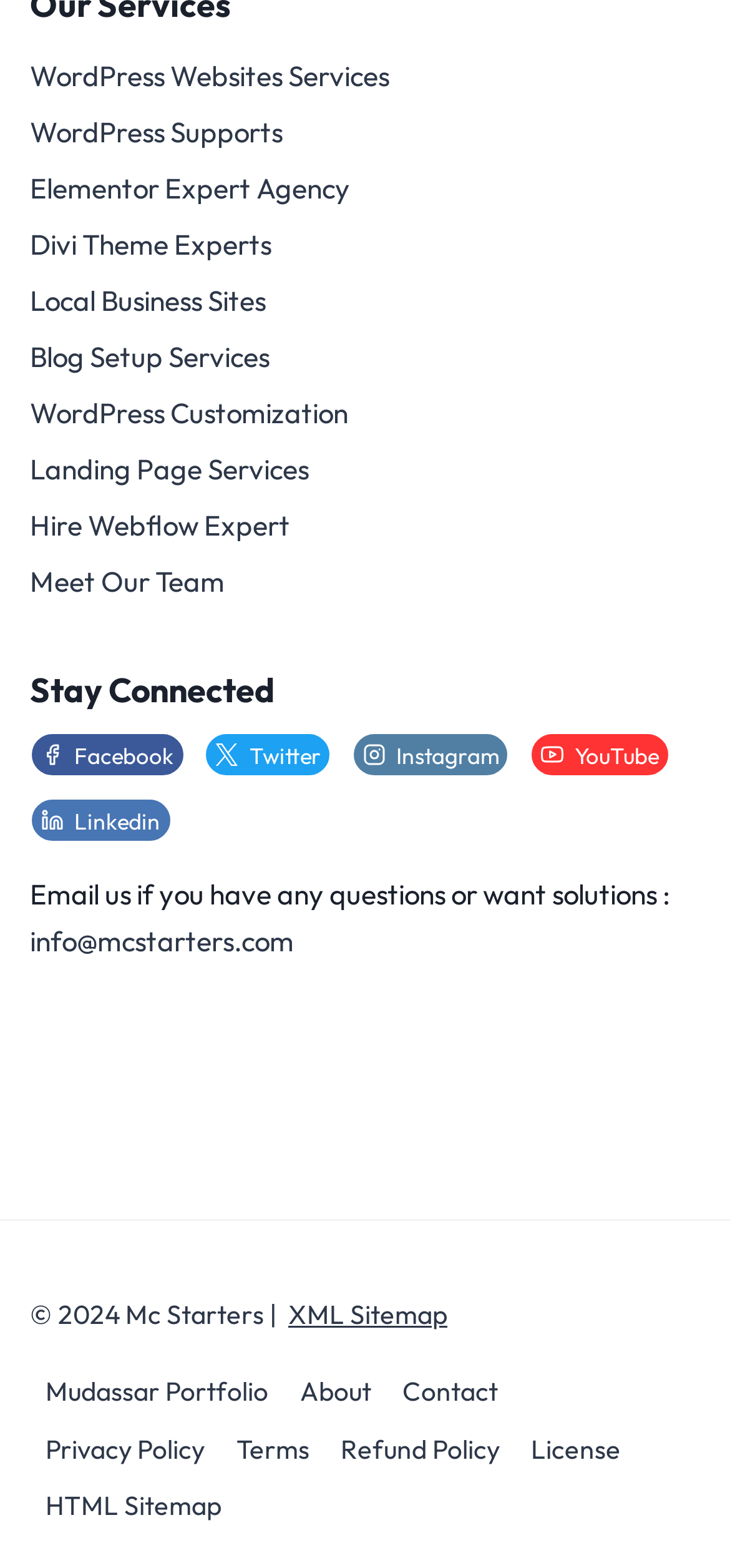Please identify the bounding box coordinates of the element on the webpage that should be clicked to follow this instruction: "Learn about WordPress Websites Services". The bounding box coordinates should be given as four float numbers between 0 and 1, formatted as [left, top, right, bottom].

[0.041, 0.586, 0.959, 0.621]